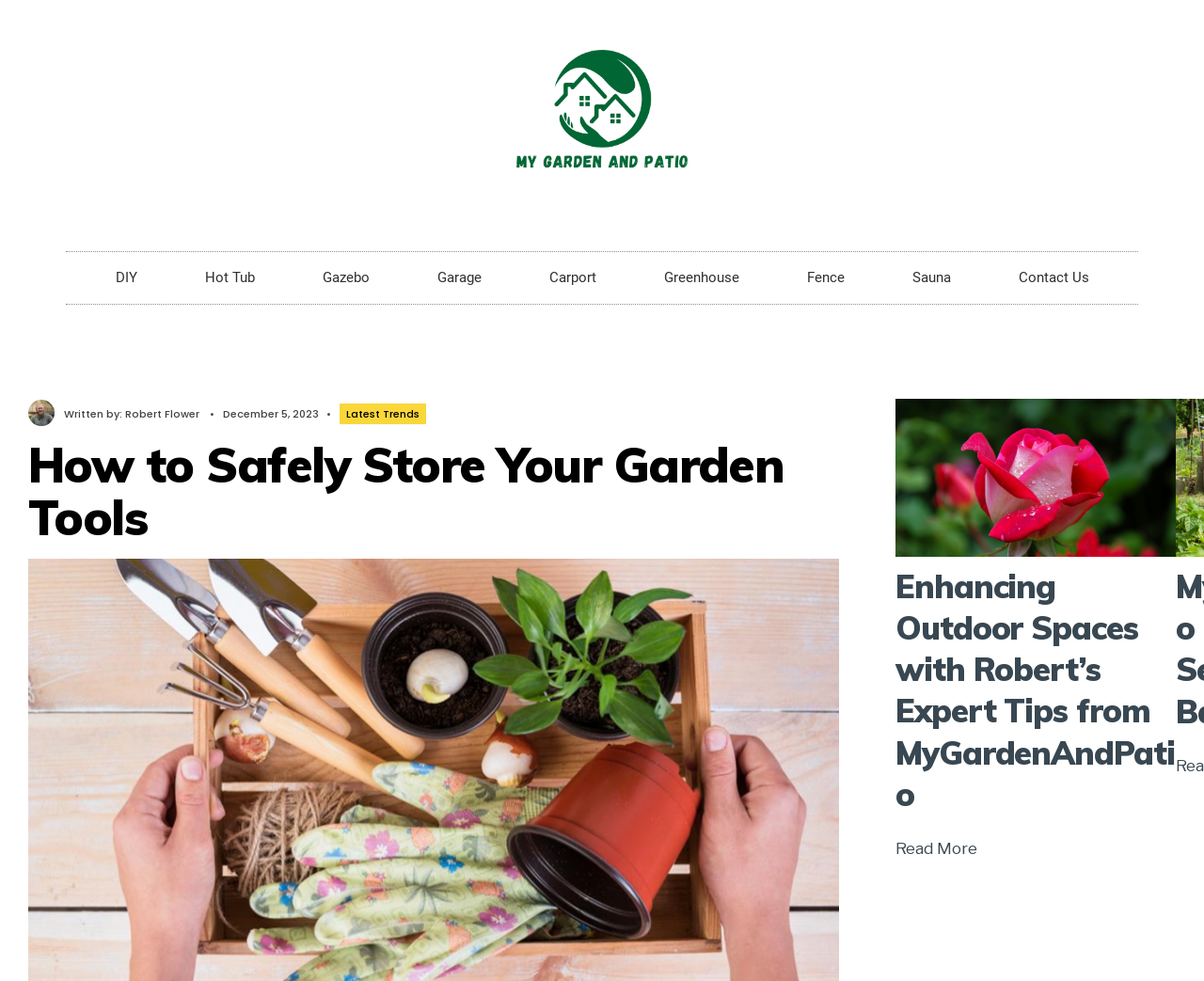What is the date of the article?
Look at the image and answer the question with a single word or phrase.

December 5, 2023